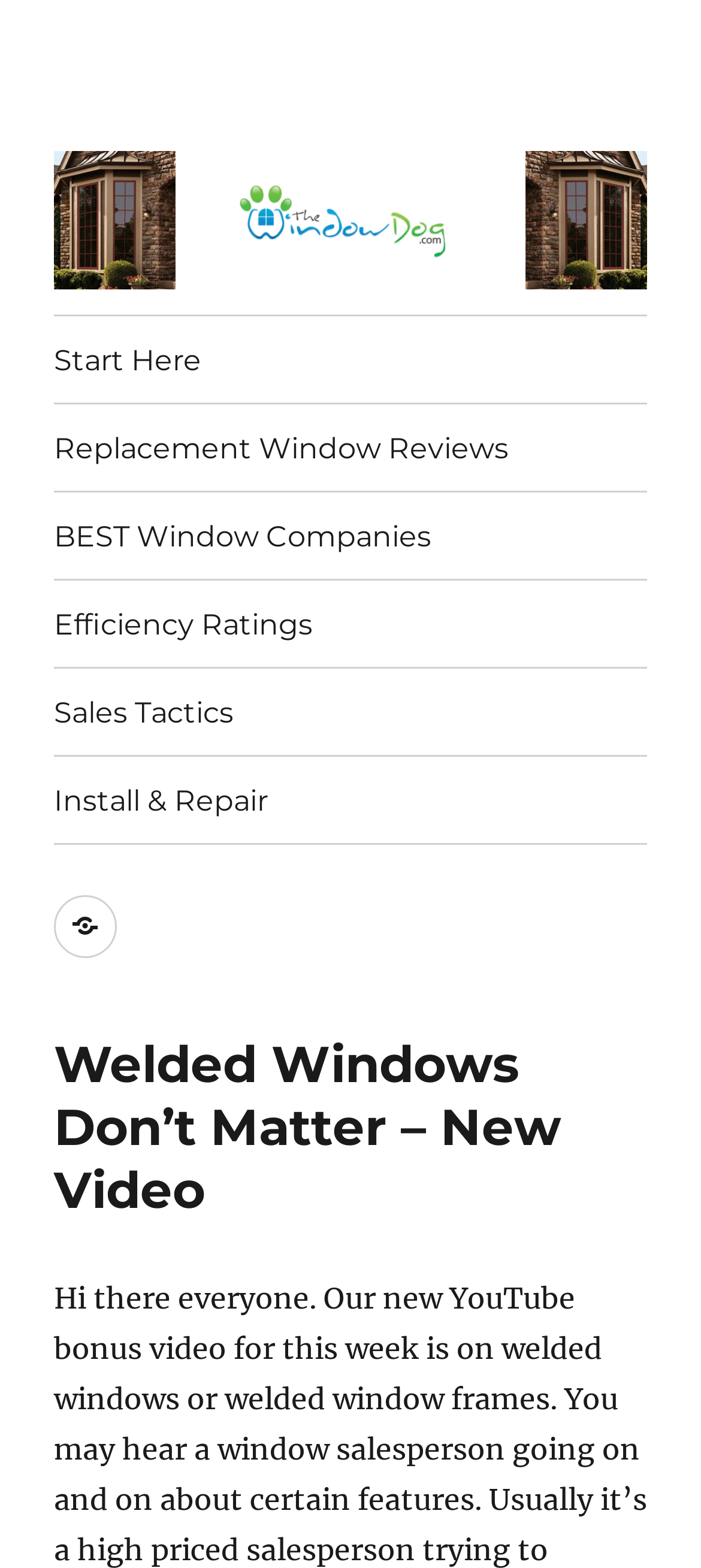Determine the bounding box coordinates of the UI element that matches the following description: "Install & Repair". The coordinates should be four float numbers between 0 and 1 in the format [left, top, right, bottom].

[0.077, 0.483, 0.923, 0.538]